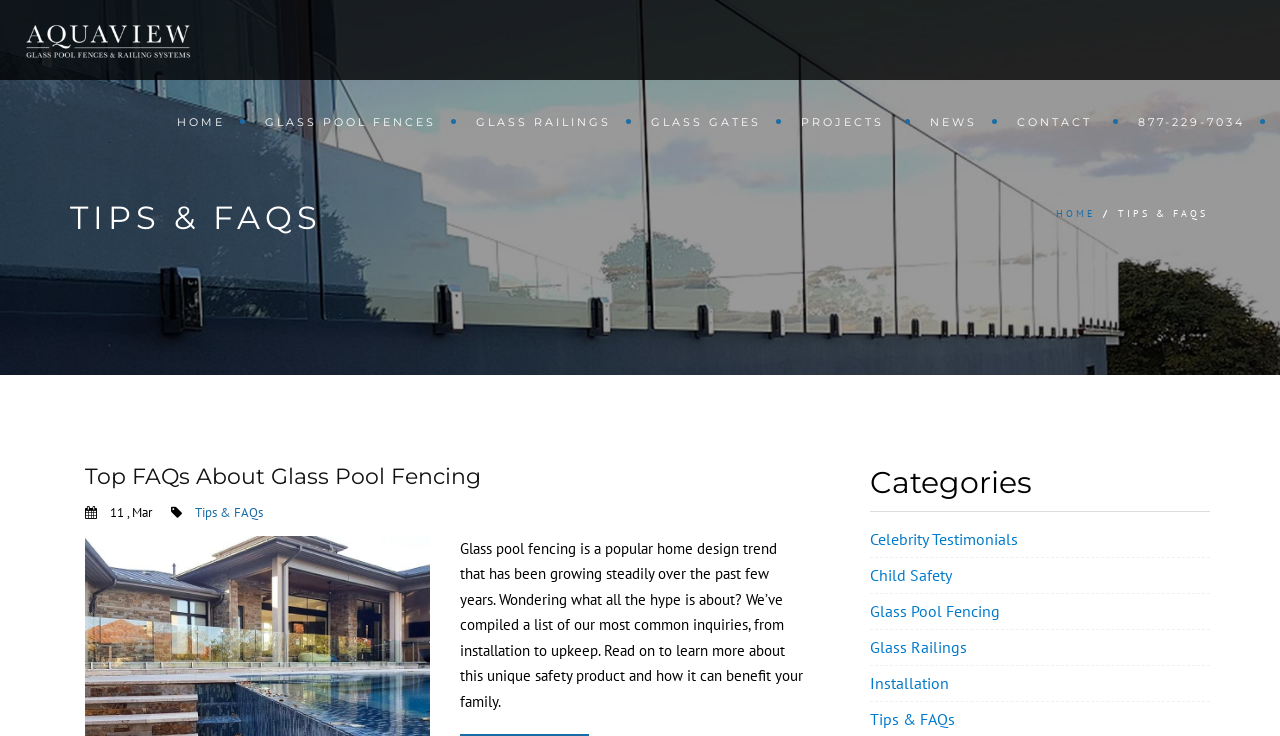What is the main topic of this webpage?
Provide a detailed answer to the question using information from the image.

Based on the webpage's content, especially the heading 'Top FAQs About Glass Pool Fencing' and the text 'Glass pool fencing is a popular home design trend...', it can be inferred that the main topic of this webpage is related to glass pool fences.